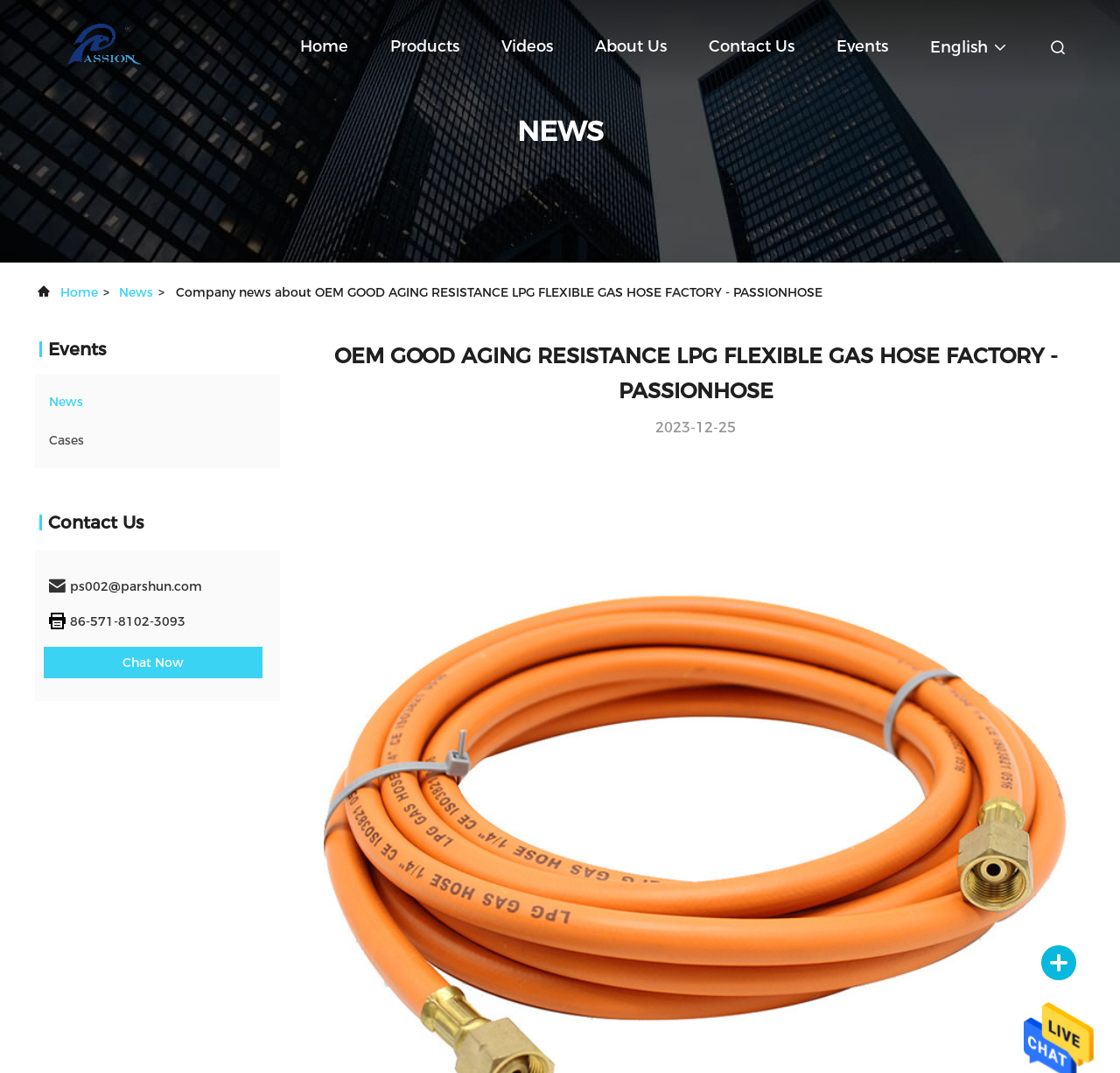Using the given element description, provide the bounding box coordinates (top-left x, top-left y, bottom-right x, bottom-right y) for the corresponding UI element in the screenshot: Website Design by Chase Design

None